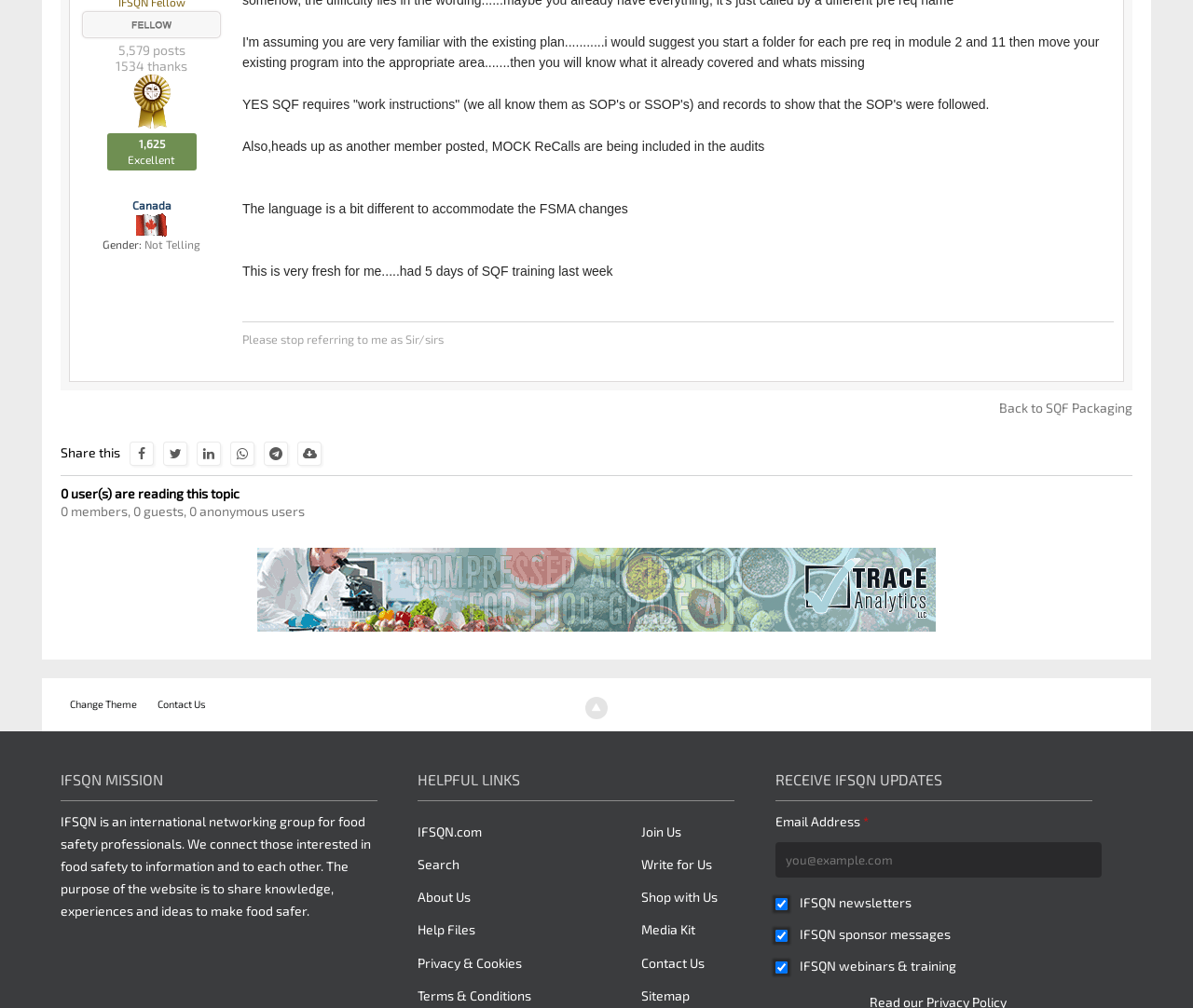Based on the image, provide a detailed response to the question:
What is the number of posts mentioned?

The number of posts is mentioned in the static text element at the top of the webpage, which says '5,579 posts'.